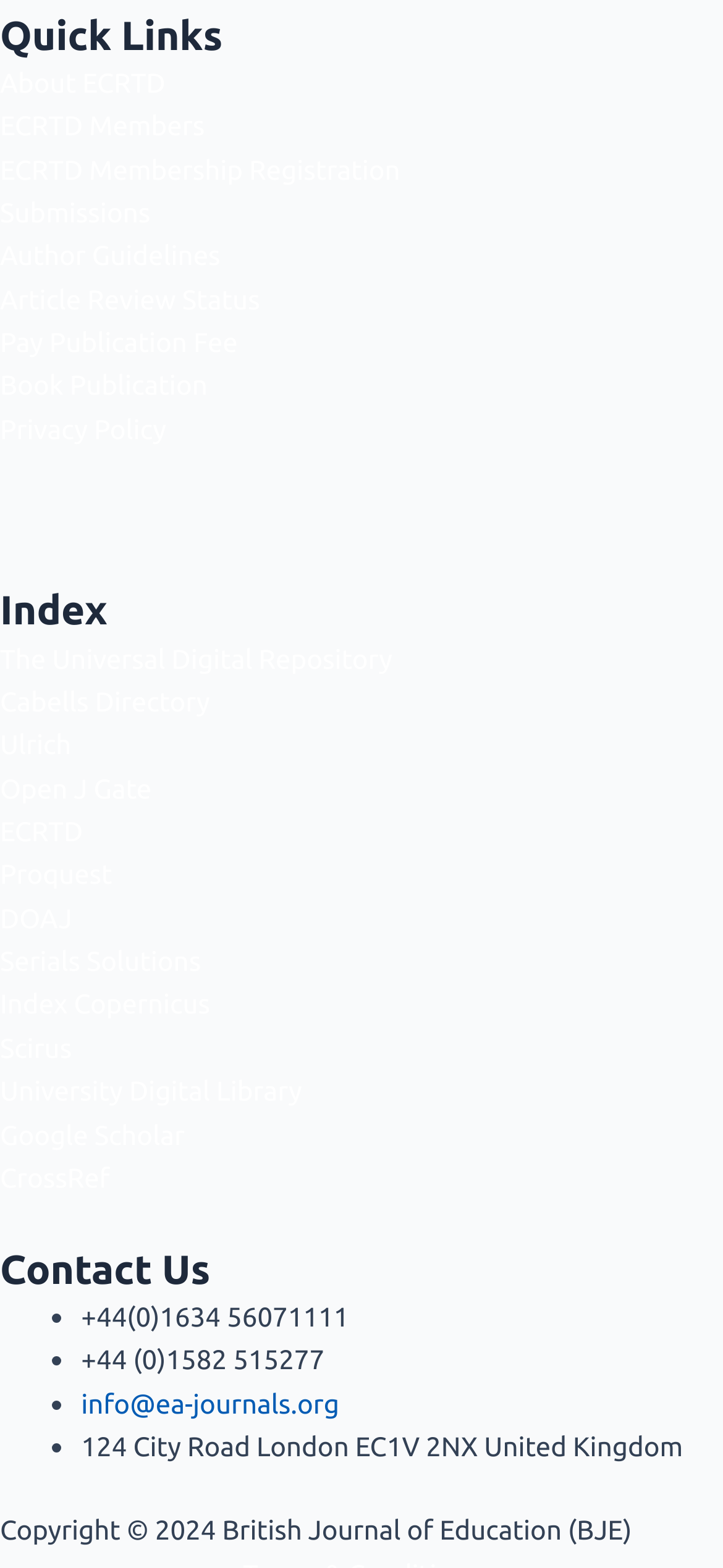Kindly provide the bounding box coordinates of the section you need to click on to fulfill the given instruction: "Click on About ECRTD".

[0.0, 0.042, 0.229, 0.063]